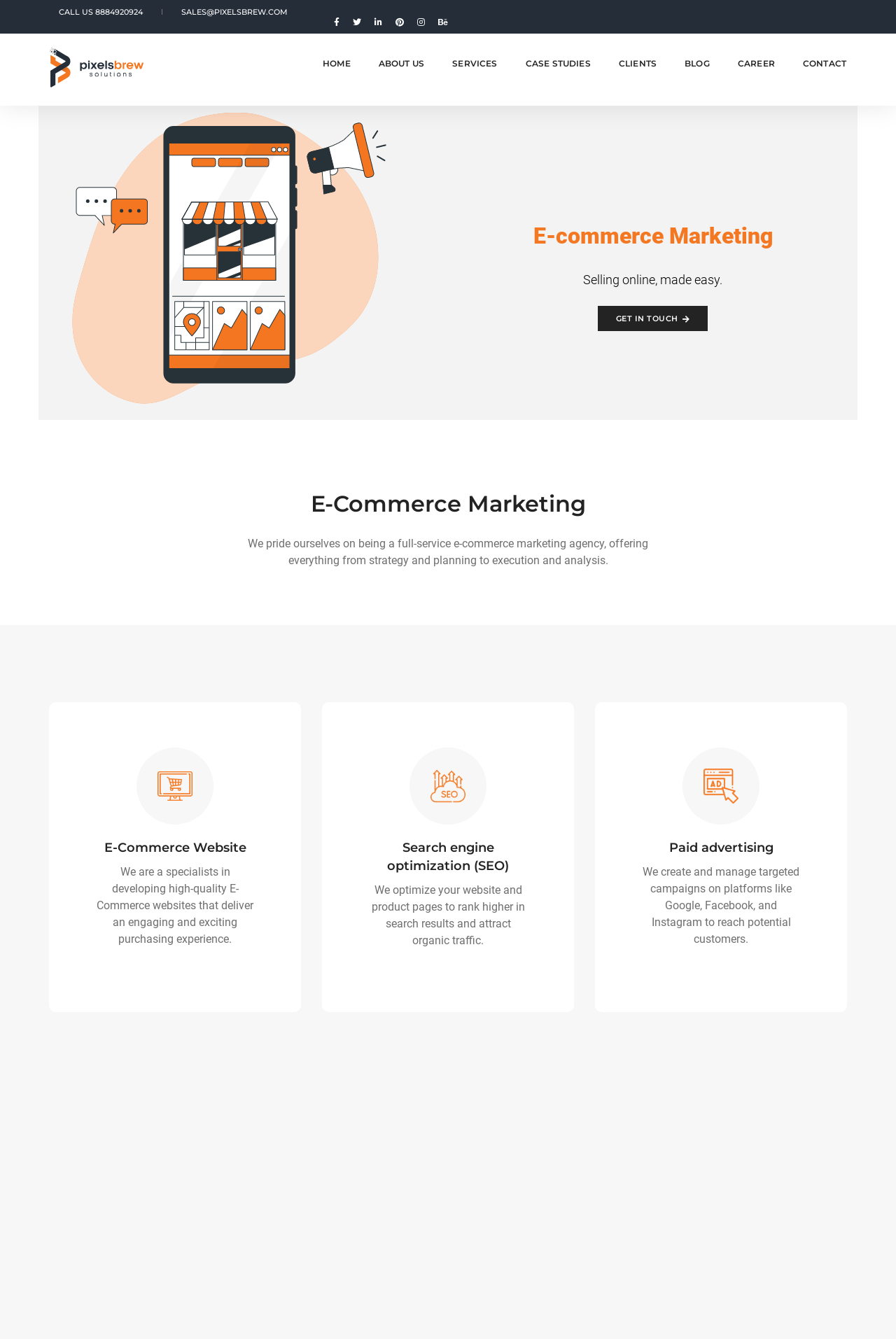Bounding box coordinates should be provided in the format (top-left x, top-left y, bottom-right x, bottom-right y) with all values between 0 and 1. Identify the bounding box for this UI element: News

None